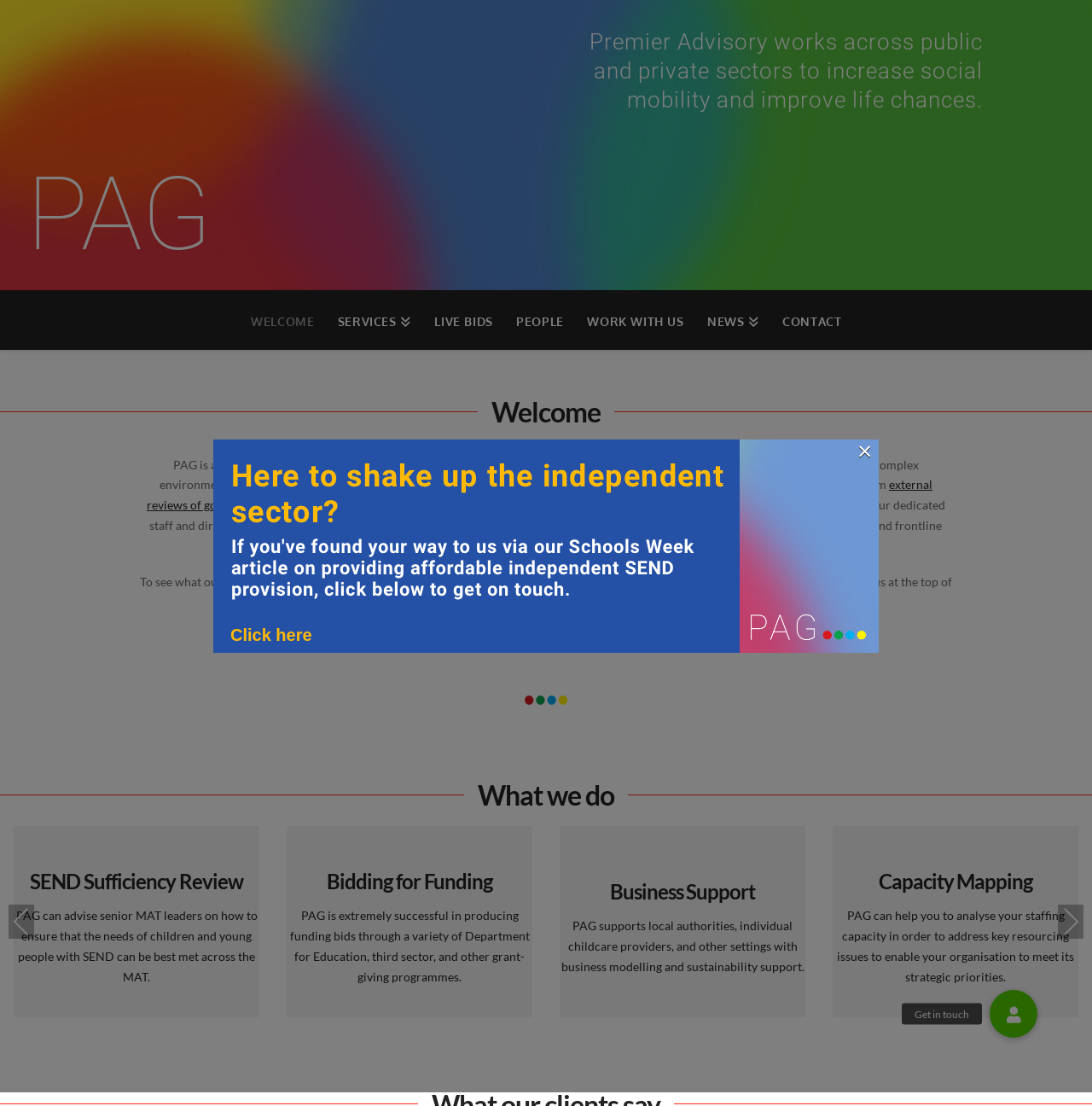In which sectors does Premier Advisory Group operate?
Please give a detailed and thorough answer to the question, covering all relevant points.

According to the StaticText element with ID 411, Premier Advisory Group operates in the education, health, and justice sectors. This information is provided in the context of describing the company's services and expertise.